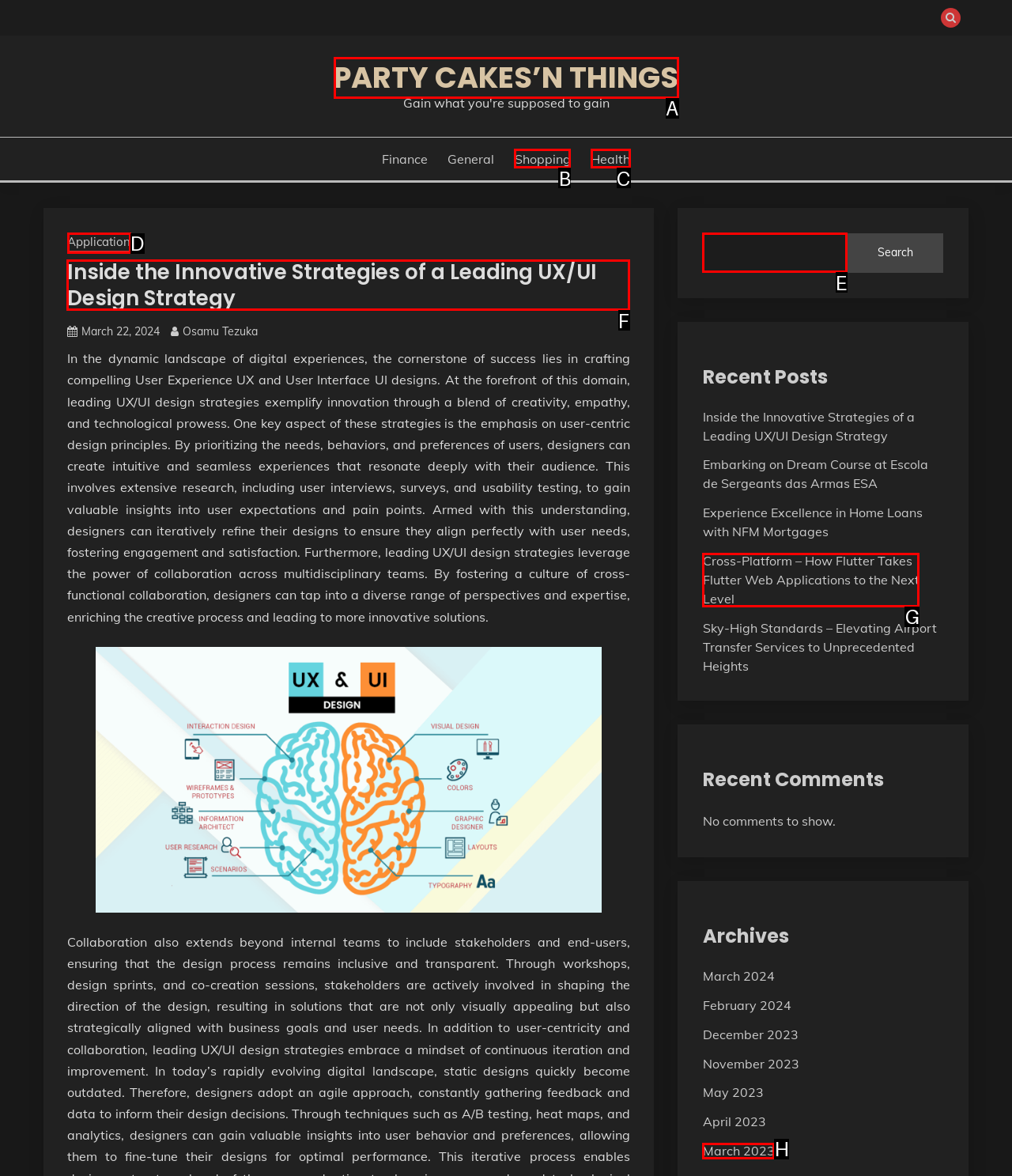Tell me which option I should click to complete the following task: Read the article about UX/UI design strategy
Answer with the option's letter from the given choices directly.

F